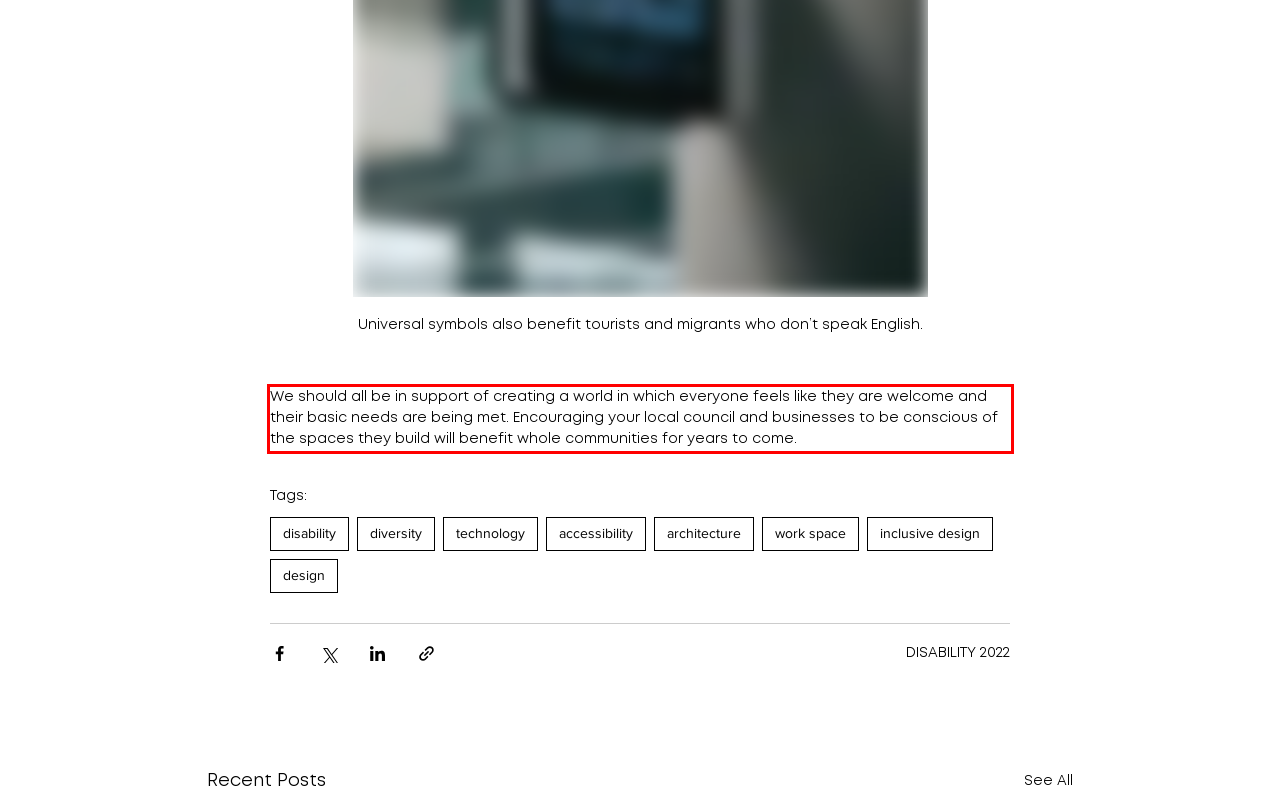Analyze the screenshot of the webpage and extract the text from the UI element that is inside the red bounding box.

We should all be in support of creating a world in which everyone feels like they are welcome and their basic needs are being met. Encouraging your local council and businesses to be conscious of the spaces they build will benefit whole communities for years to come.